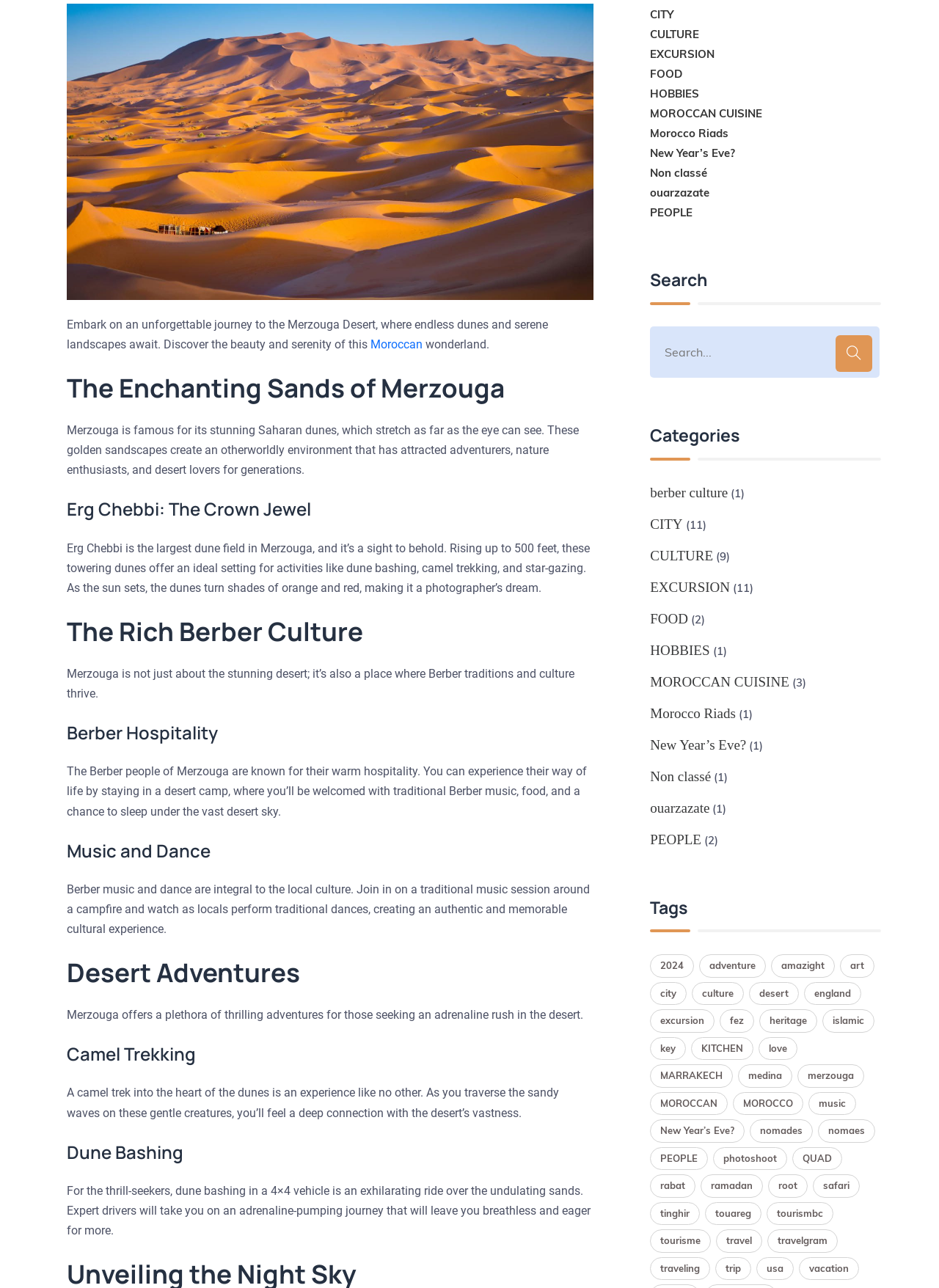Can you find the bounding box coordinates of the area I should click to execute the following instruction: "Search for something"?

[0.692, 0.254, 0.937, 0.294]